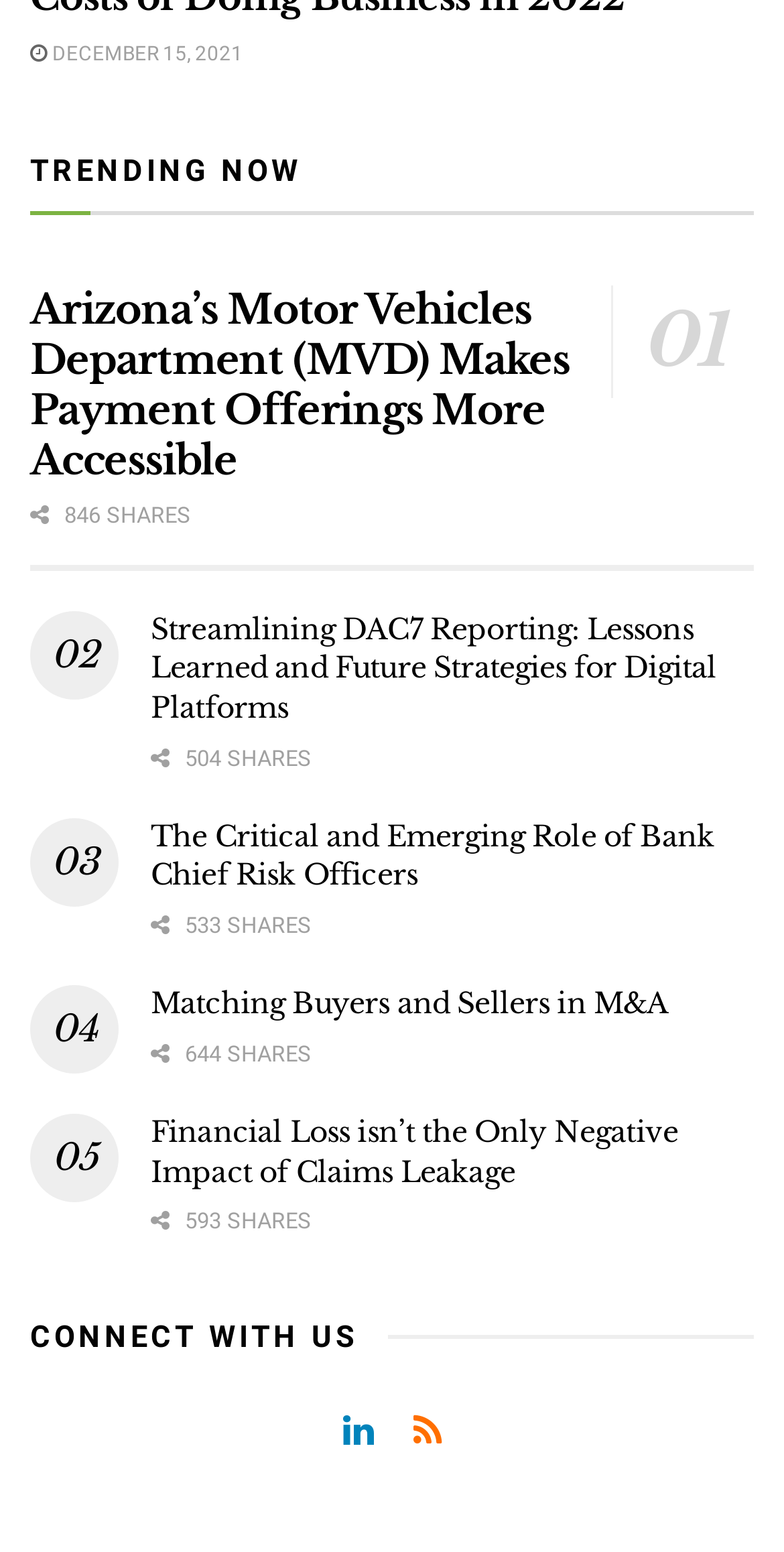From the element description Share 213, predict the bounding box coordinates of the UI element. The coordinates must be specified in the format (top-left x, top-left y, bottom-right x, bottom-right y) and should be within the 0 to 1 range.

[0.192, 0.613, 0.336, 0.656]